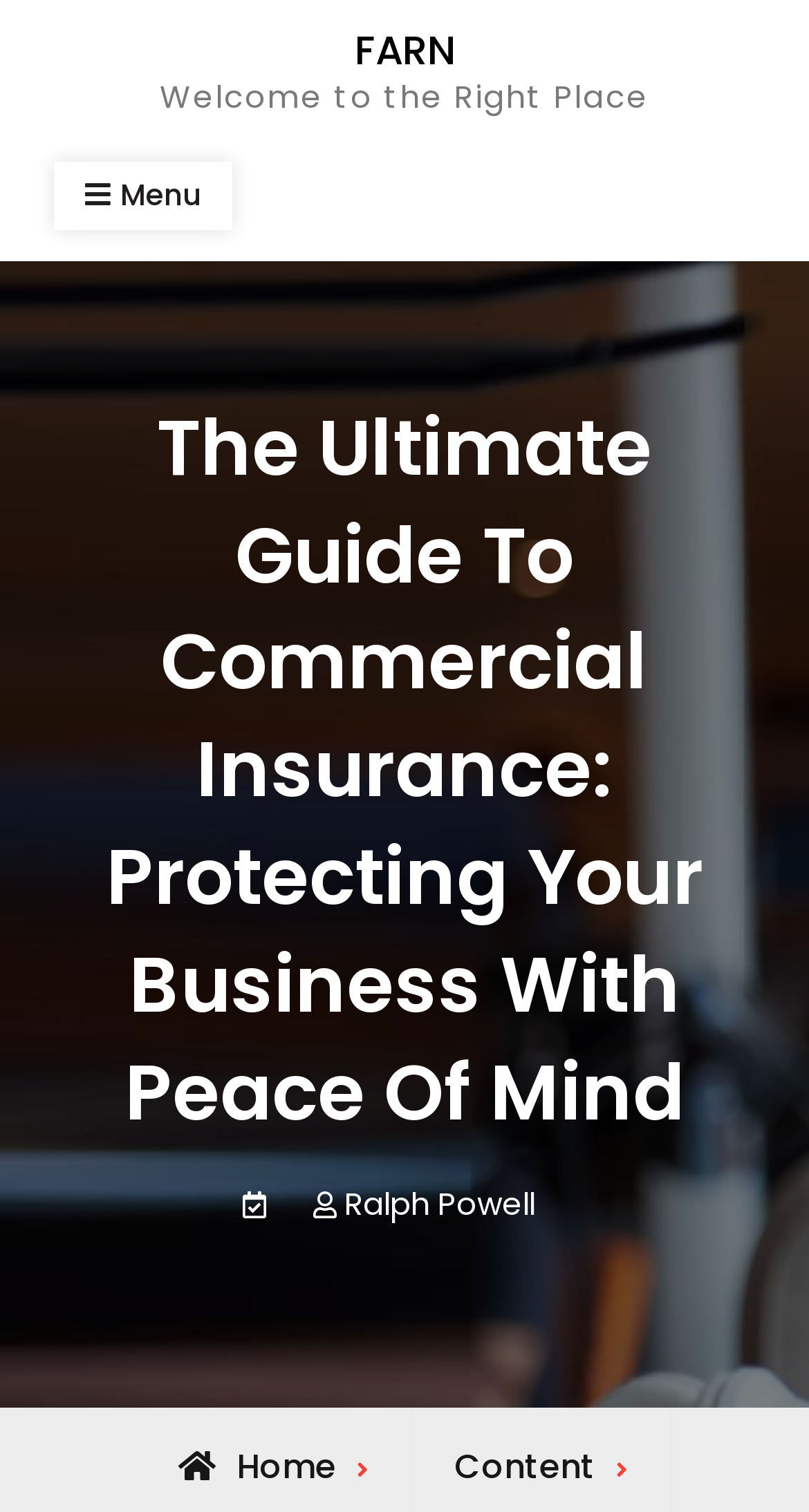Determine the bounding box coordinates for the UI element with the following description: "Home". The coordinates should be four float numbers between 0 and 1, represented as [left, top, right, bottom].

[0.221, 0.954, 0.415, 0.986]